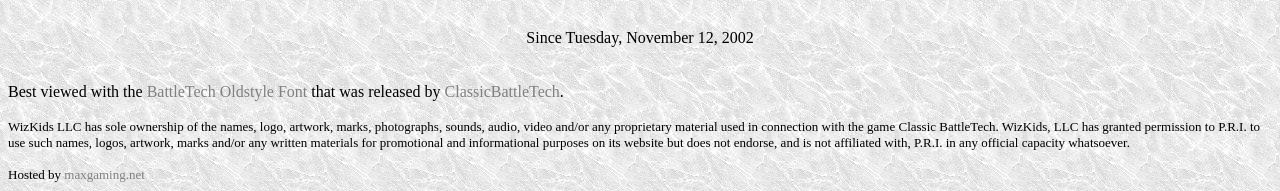What is the relationship between WizKids LLC and P.R.I.?
Based on the image, provide a one-word or brief-phrase response.

Not affiliated